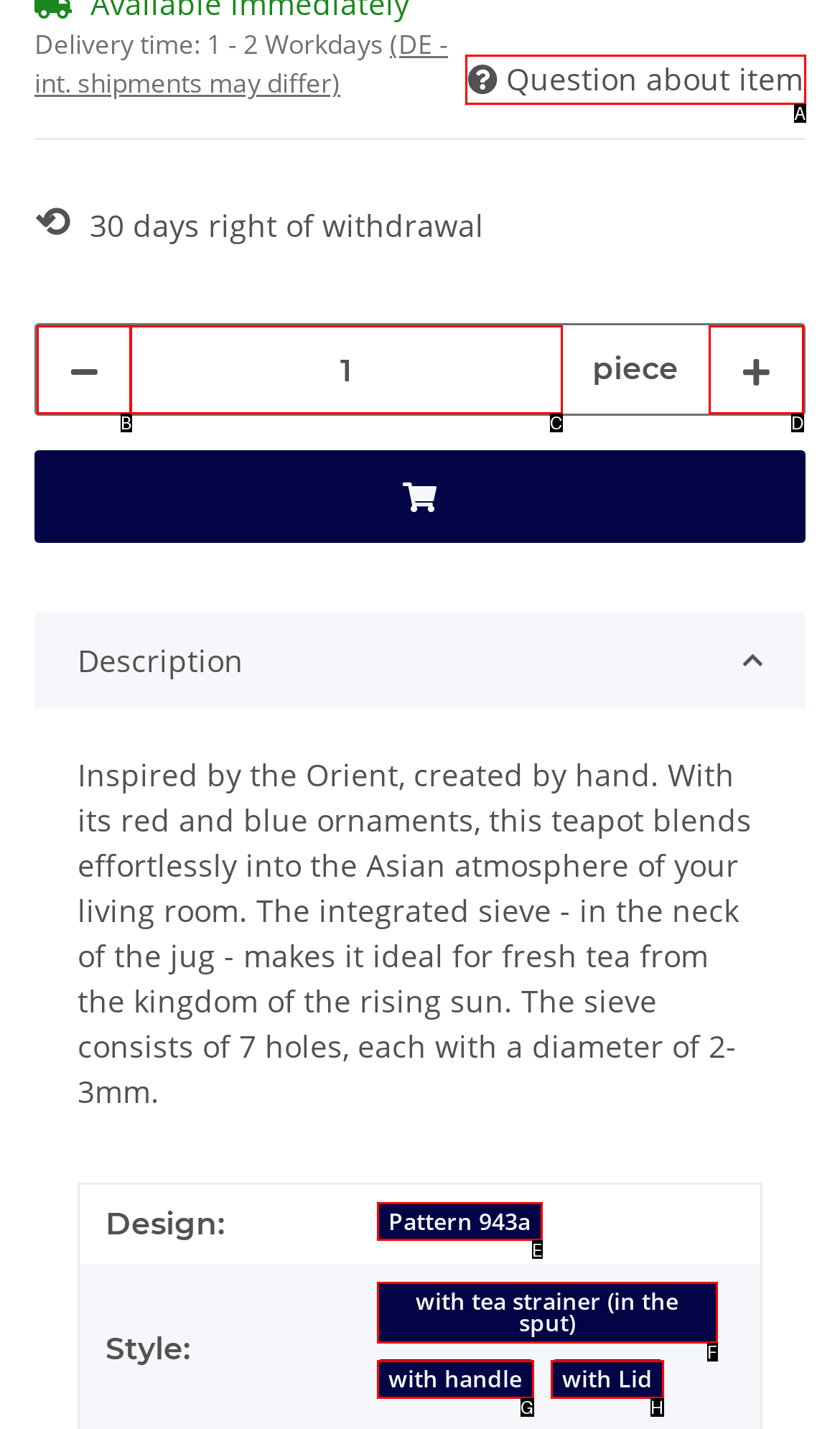Identify the letter of the UI element that fits the description: Pattern 943a
Respond with the letter of the option directly.

E